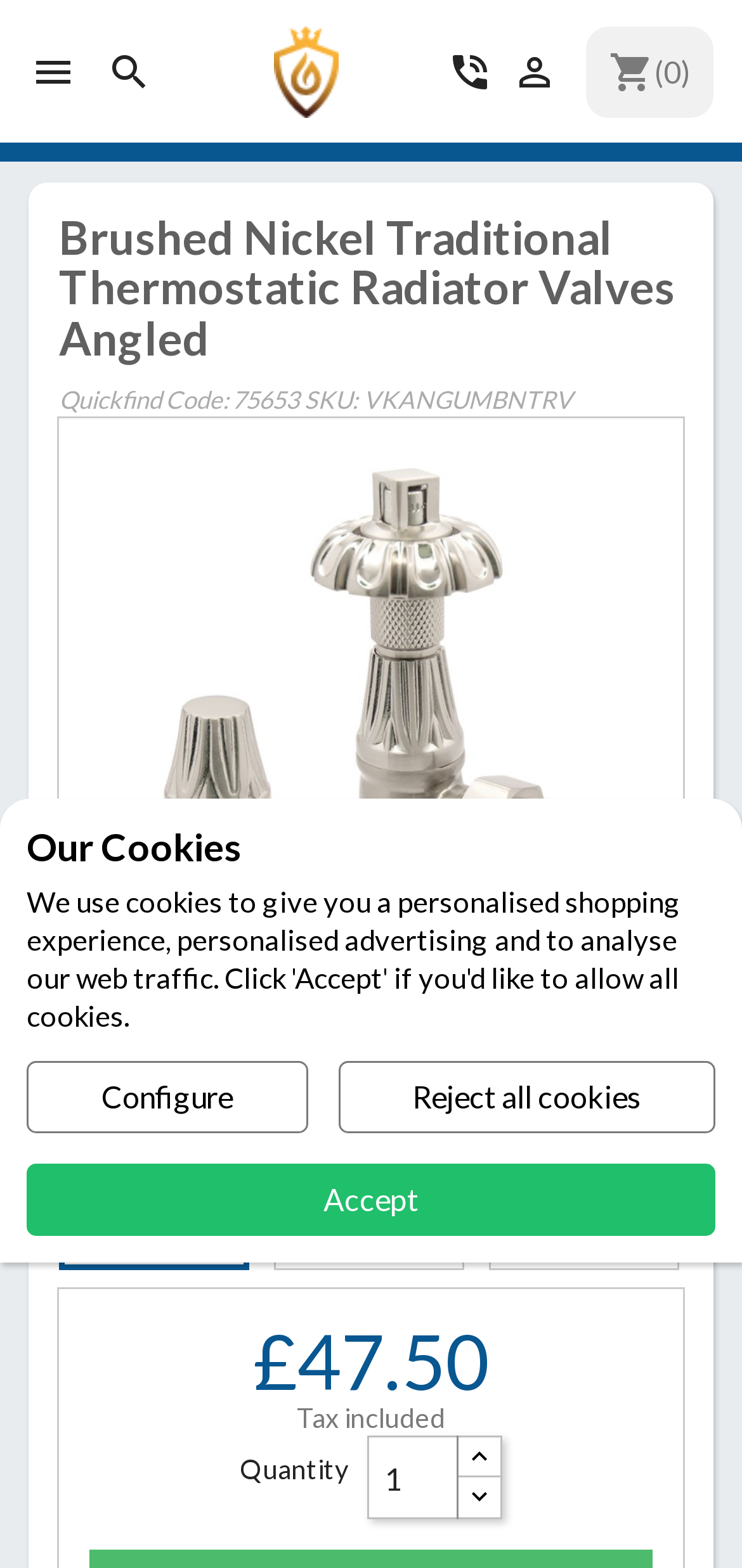What is the Quickfind Code for this product?
Based on the visual, give a brief answer using one word or a short phrase.

75653